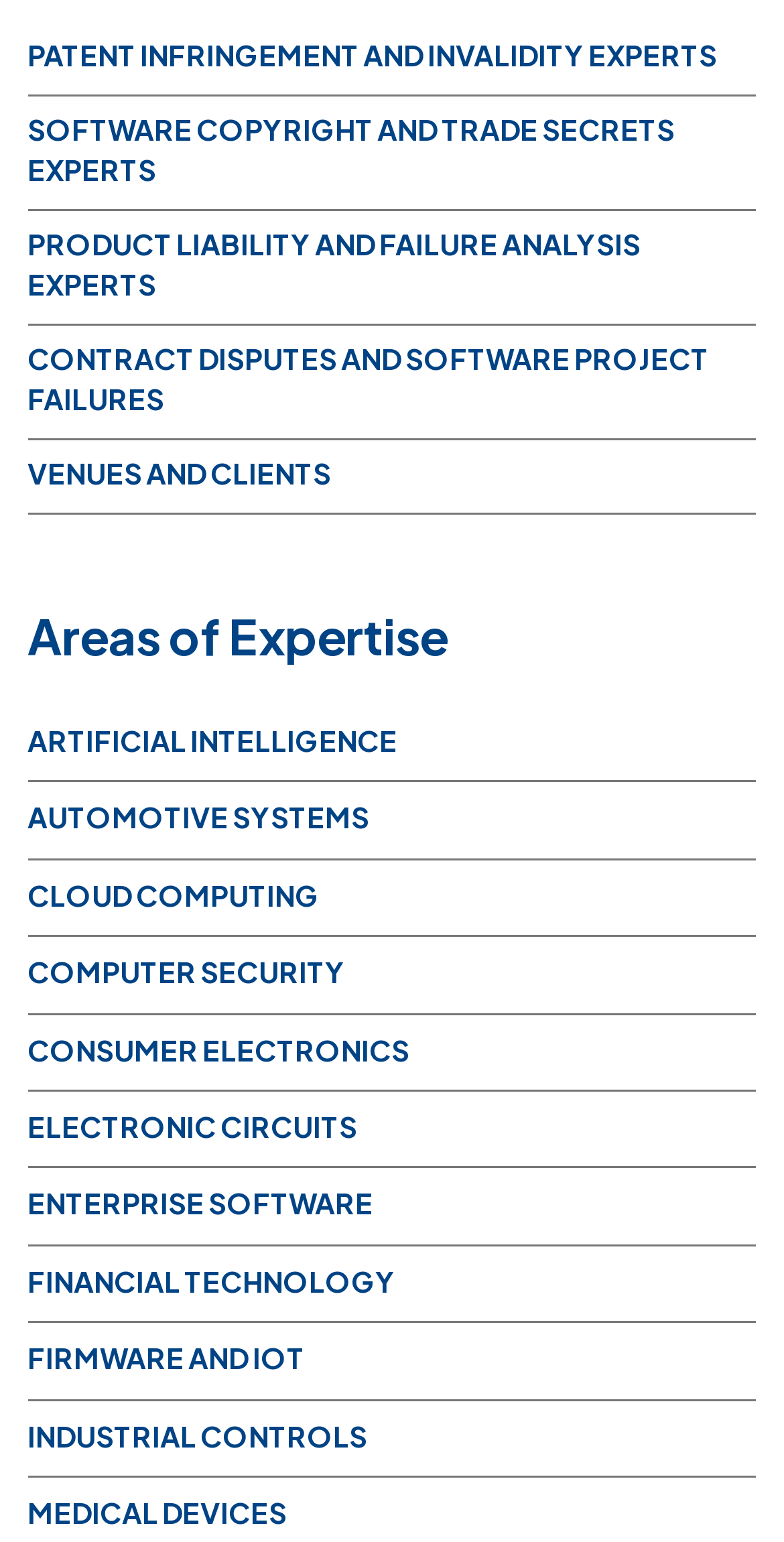Using the information from the screenshot, answer the following question thoroughly:
How many links are listed under 'Areas of Expertise'?

Under the heading 'Areas of Expertise', there are 12 links listed, including artificial intelligence, automotive systems, cloud computing, and more. These links are listed vertically below the heading.